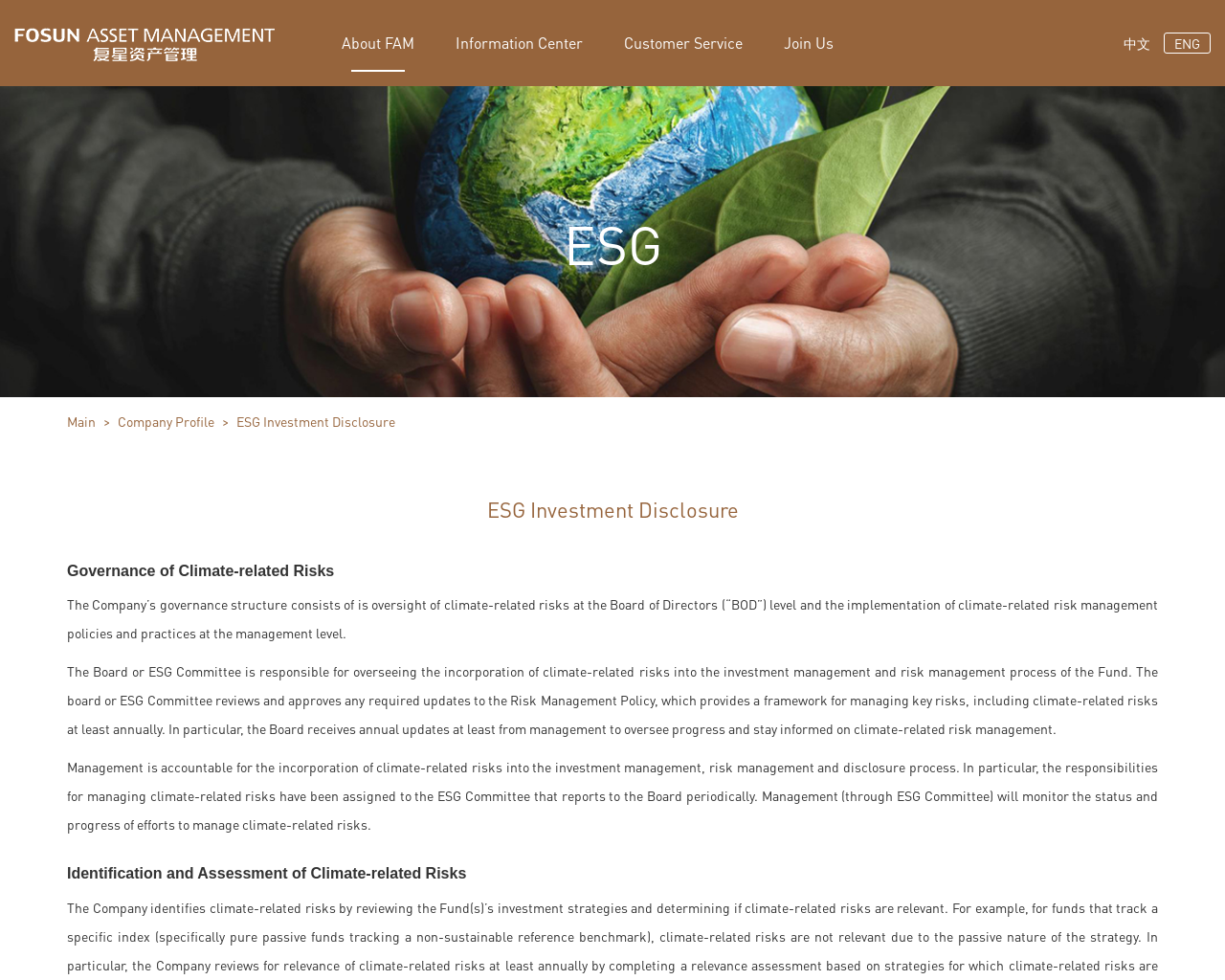Please indicate the bounding box coordinates of the element's region to be clicked to achieve the instruction: "Click the 'ENG' language option". Provide the coordinates as four float numbers between 0 and 1, i.e., [left, top, right, bottom].

[0.95, 0.033, 0.988, 0.055]